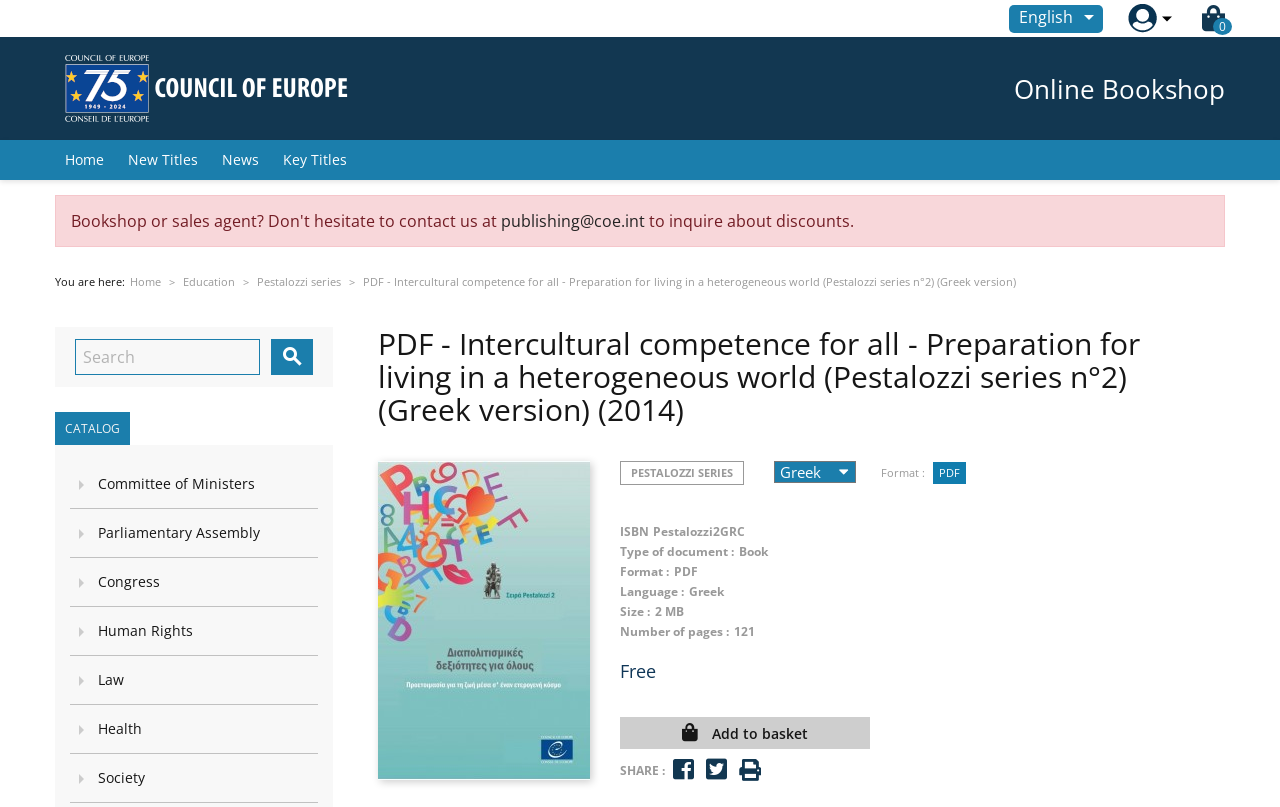Determine the bounding box coordinates of the clickable area required to perform the following instruction: "Share on social media". The coordinates should be represented as four float numbers between 0 and 1: [left, top, right, bottom].

[0.526, 0.938, 0.542, 0.969]